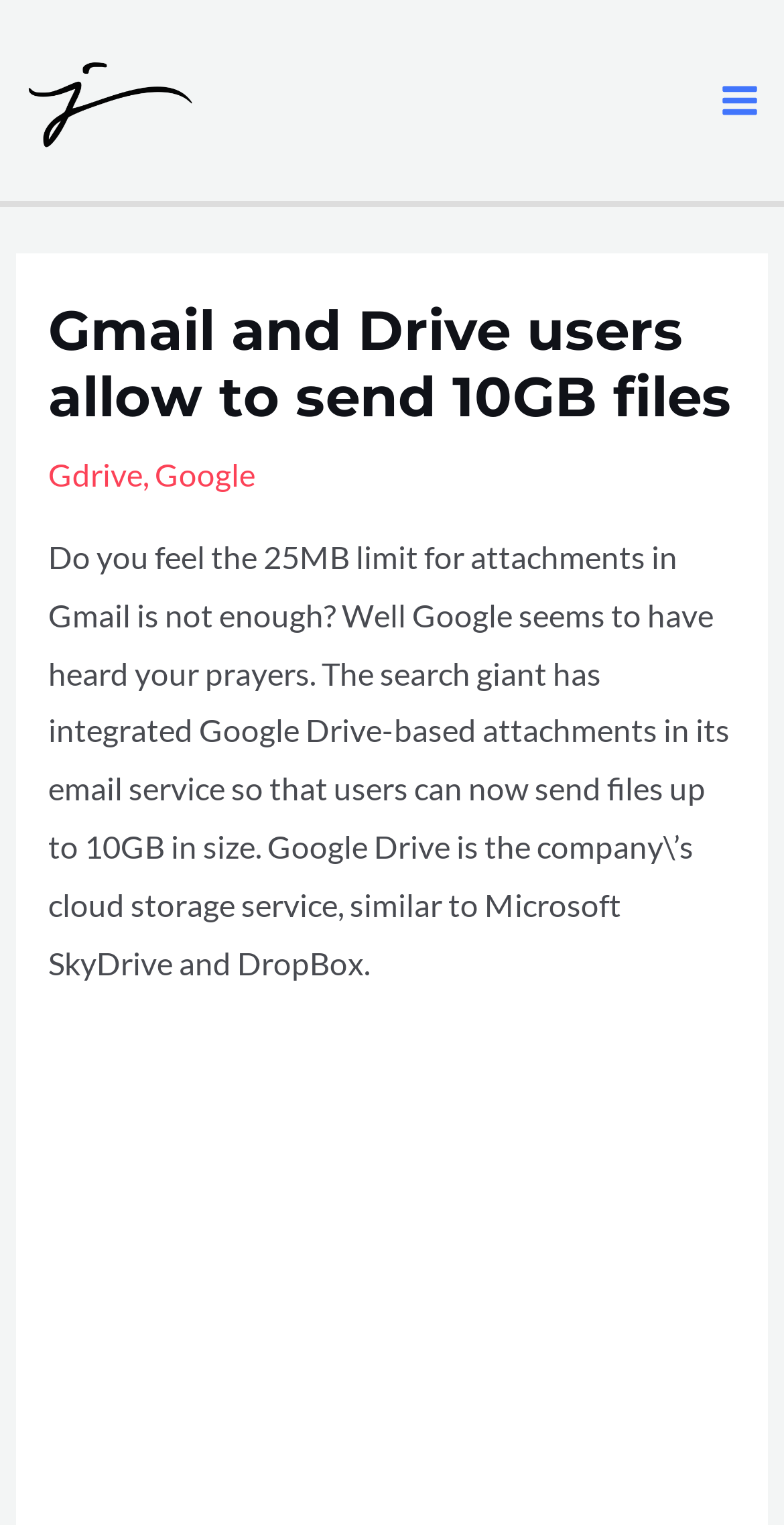What is the previous attachment limit in Gmail?
Please use the image to provide a one-word or short phrase answer.

25MB